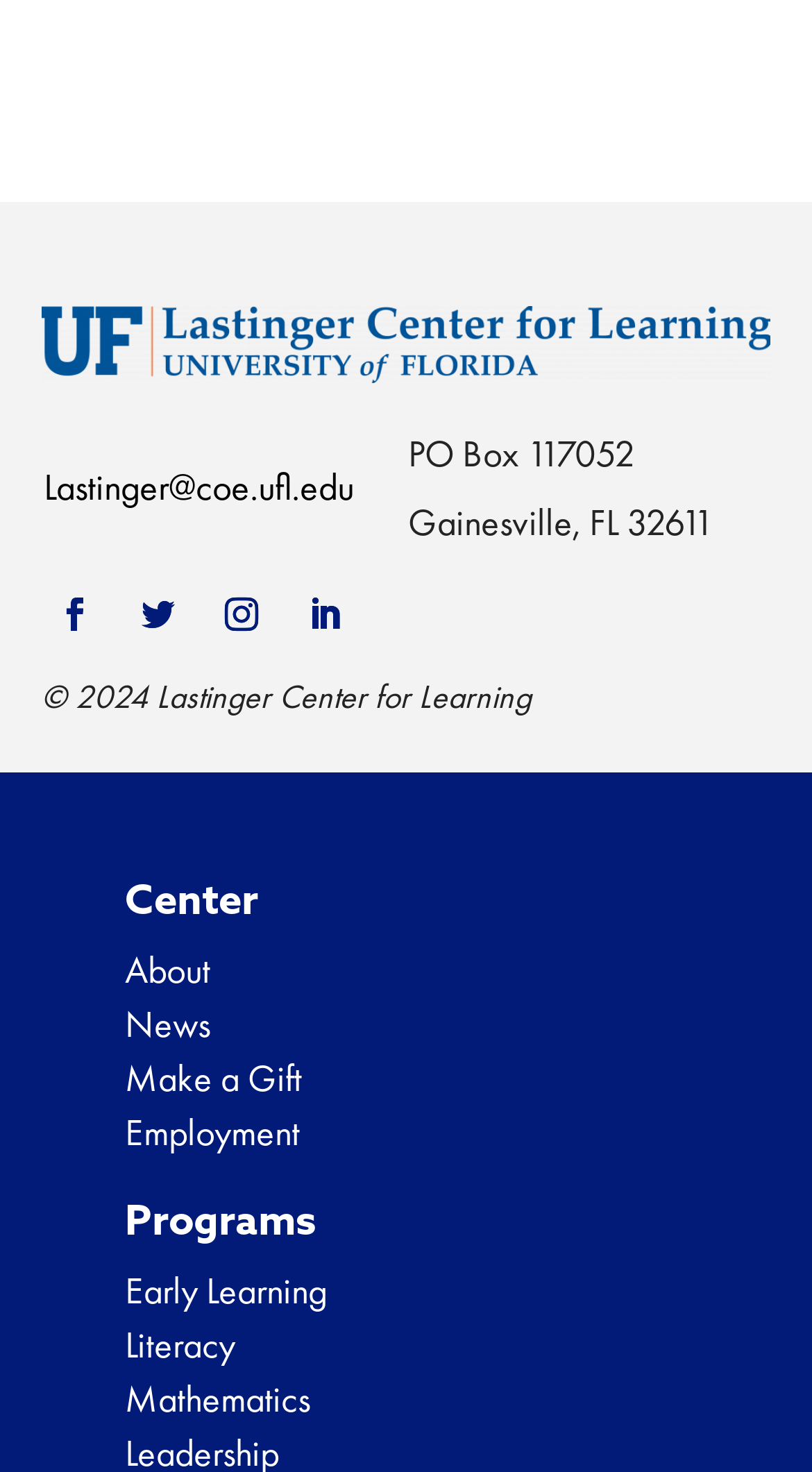What is the contact email of this center?
Examine the image and give a concise answer in one word or a short phrase.

Lastinger@coe.ufl.edu